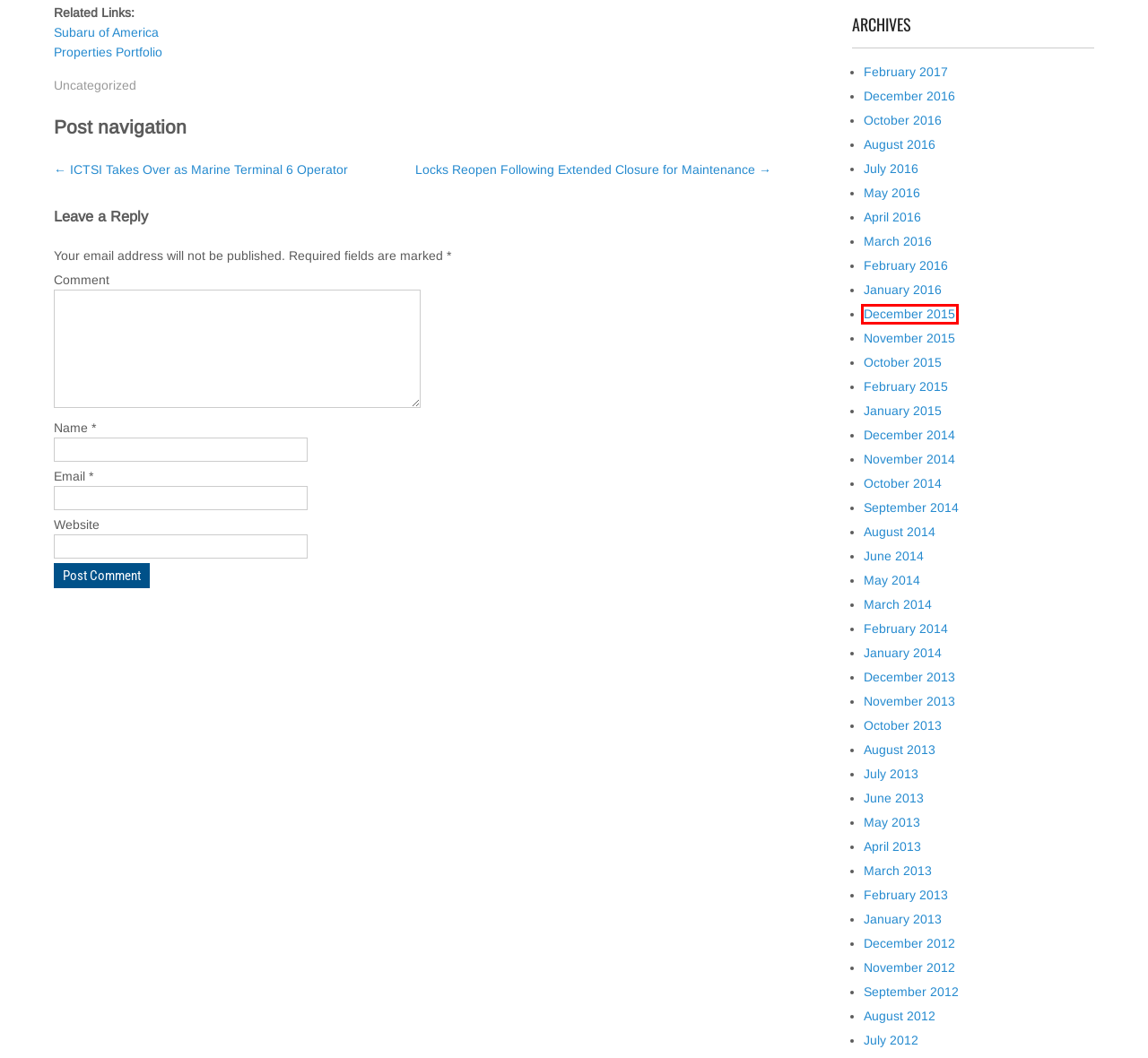A screenshot of a webpage is provided, featuring a red bounding box around a specific UI element. Identify the webpage description that most accurately reflects the new webpage after interacting with the selected element. Here are the candidates:
A. October 2014 – Port Dispatch – Port of Portland
B. ICTSI Takes Over as Marine Terminal 6 Operator – Port Dispatch – Port of Portland
C. December 2015 – Port Dispatch – Port of Portland
D. March 2016 – Port Dispatch – Port of Portland
E. December 2016 – Port Dispatch – Port of Portland
F. February 2013 – Port Dispatch – Port of Portland
G. July 2013 – Port Dispatch – Port of Portland
H. December 2013 – Port Dispatch – Port of Portland

C